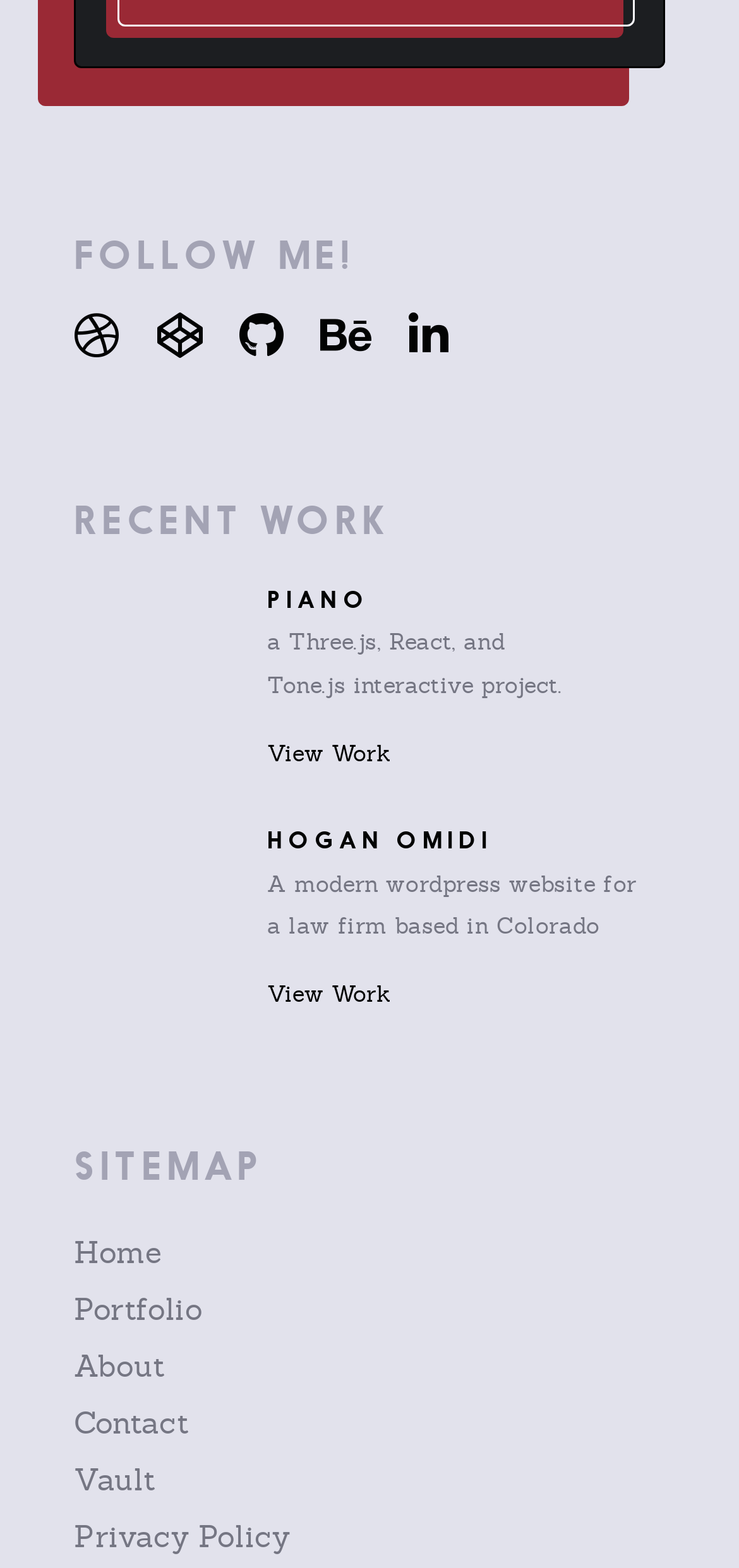What is the name of the law firm website? Based on the screenshot, please respond with a single word or phrase.

Hogan Omidi